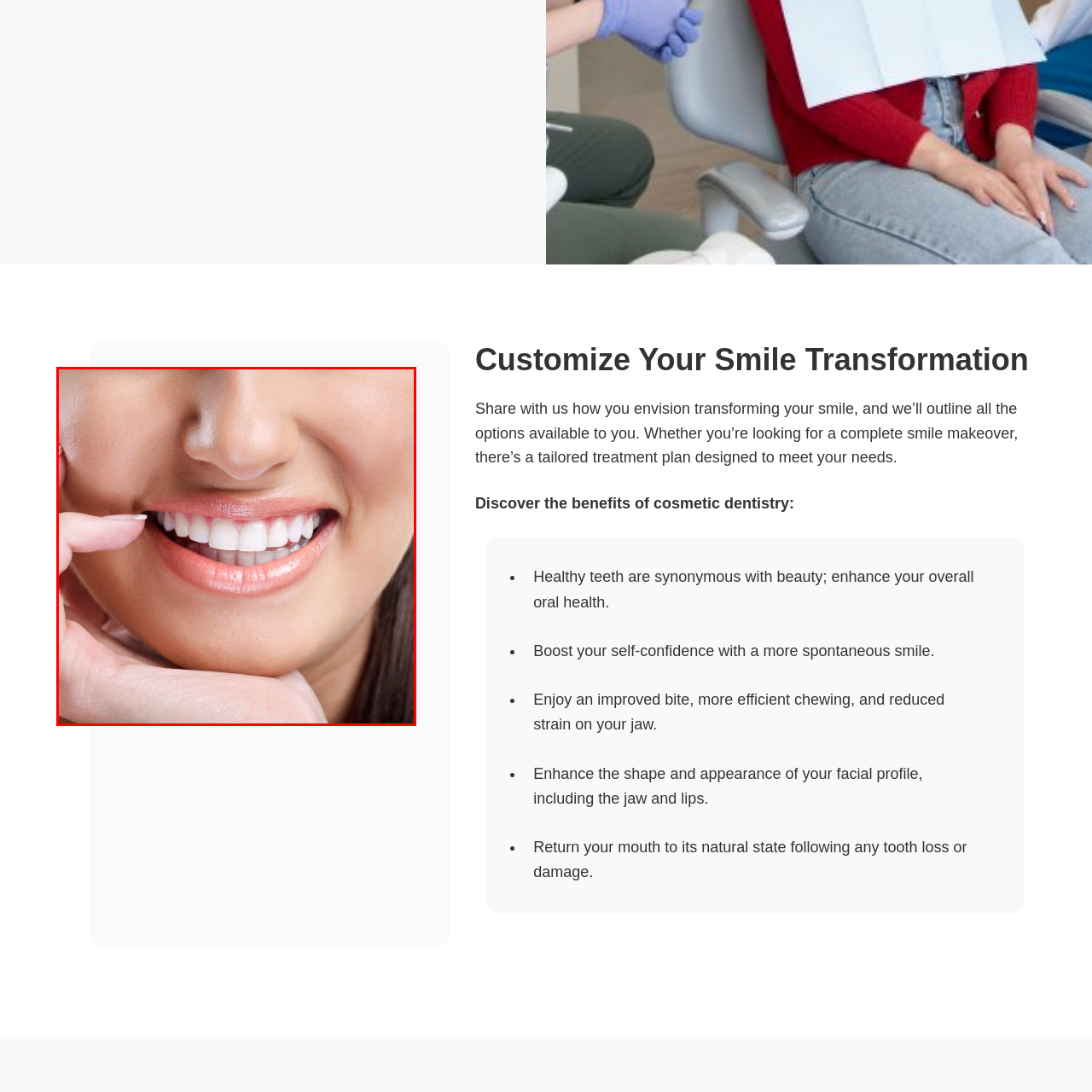Look at the section of the image marked by the red box and offer an in-depth answer to the next question considering the visual cues: What is the theme of the image?

The image's theme can be inferred from the context and the description of the woman's smile. The caption mentions the 'transformative power of dental care' and 'personalized treatment plans', which suggests that the image is related to cosmetic dentistry and the improvement of one's smile and self-esteem.